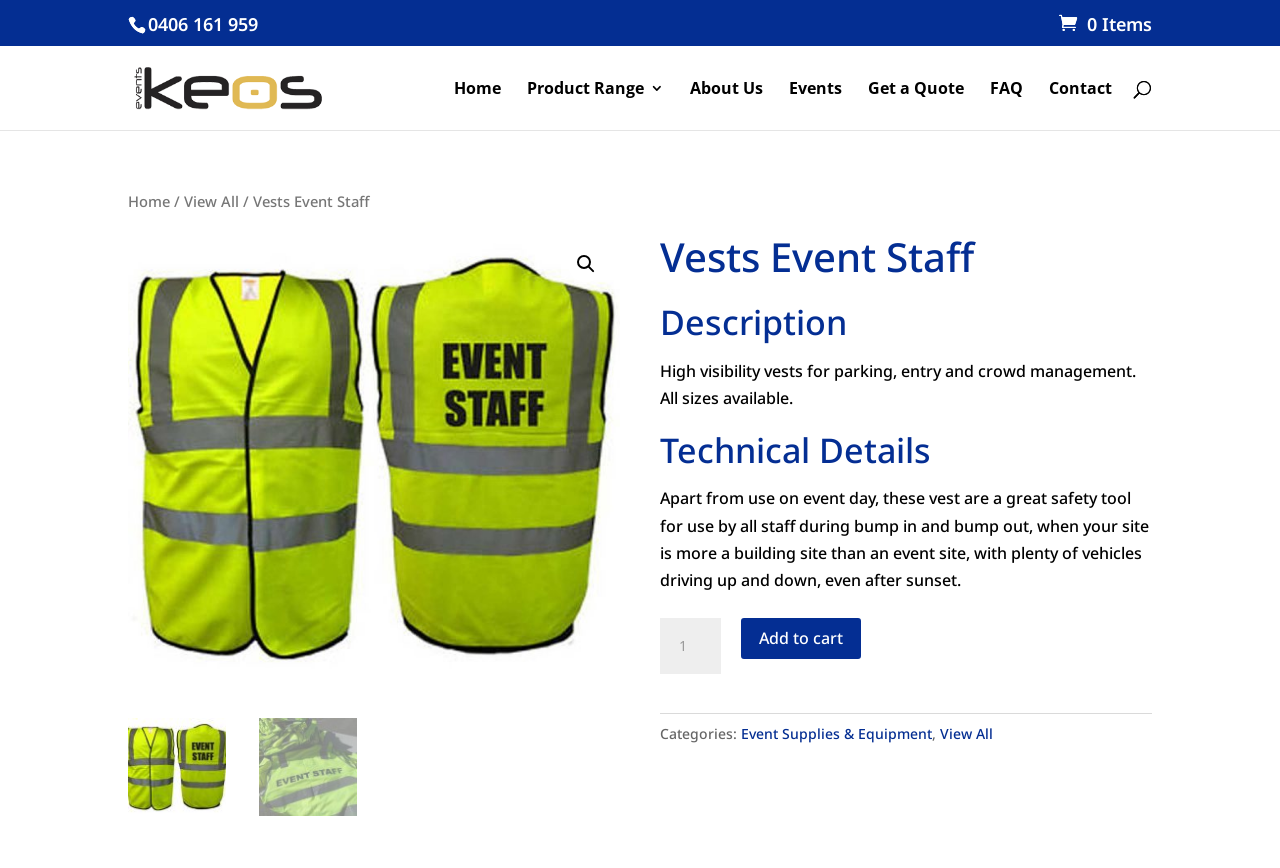Provide a brief response in the form of a single word or phrase:
What is the product name on this page?

Vests Event Staff